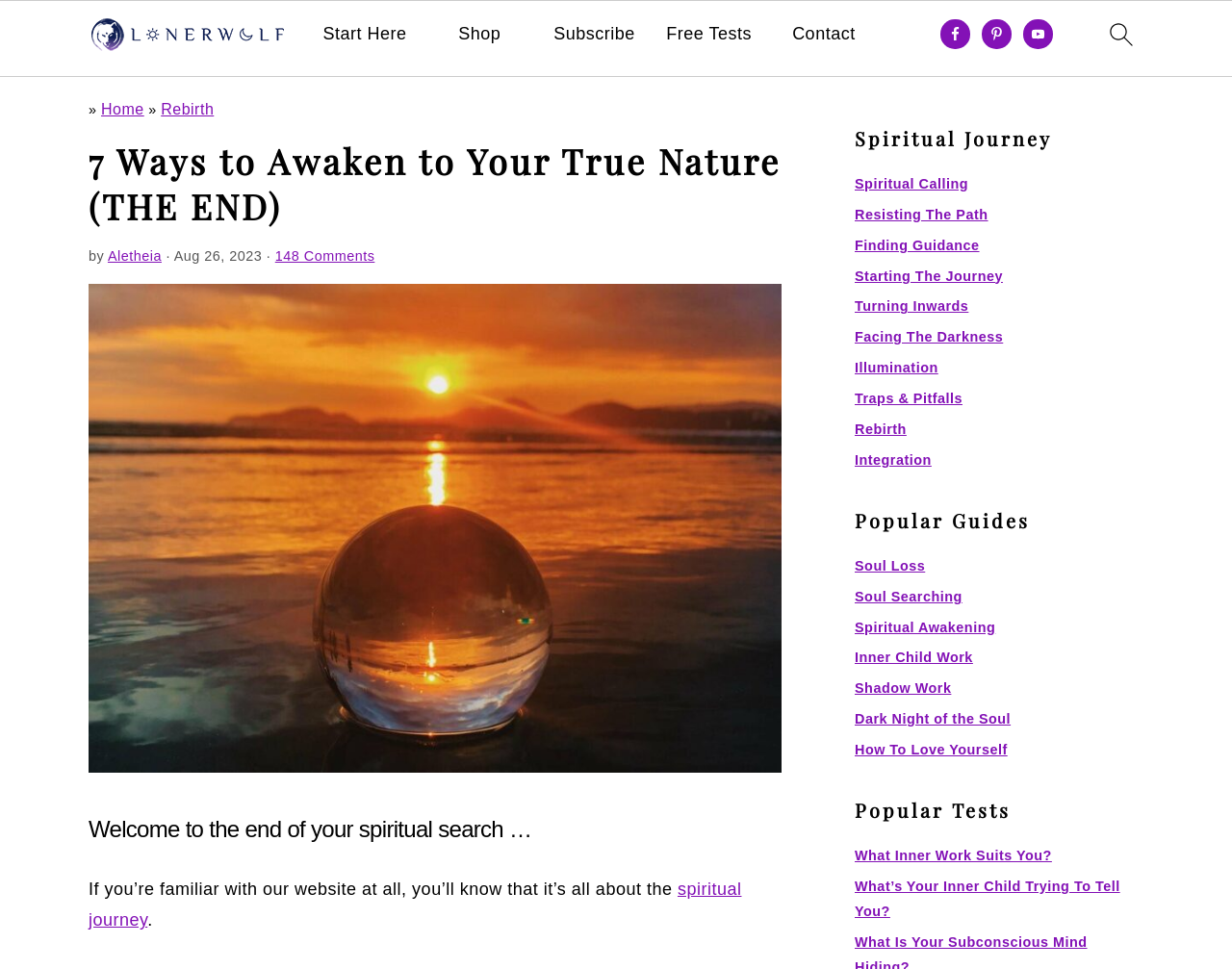What is the topic of the article?
Using the visual information, respond with a single word or phrase.

True Nature